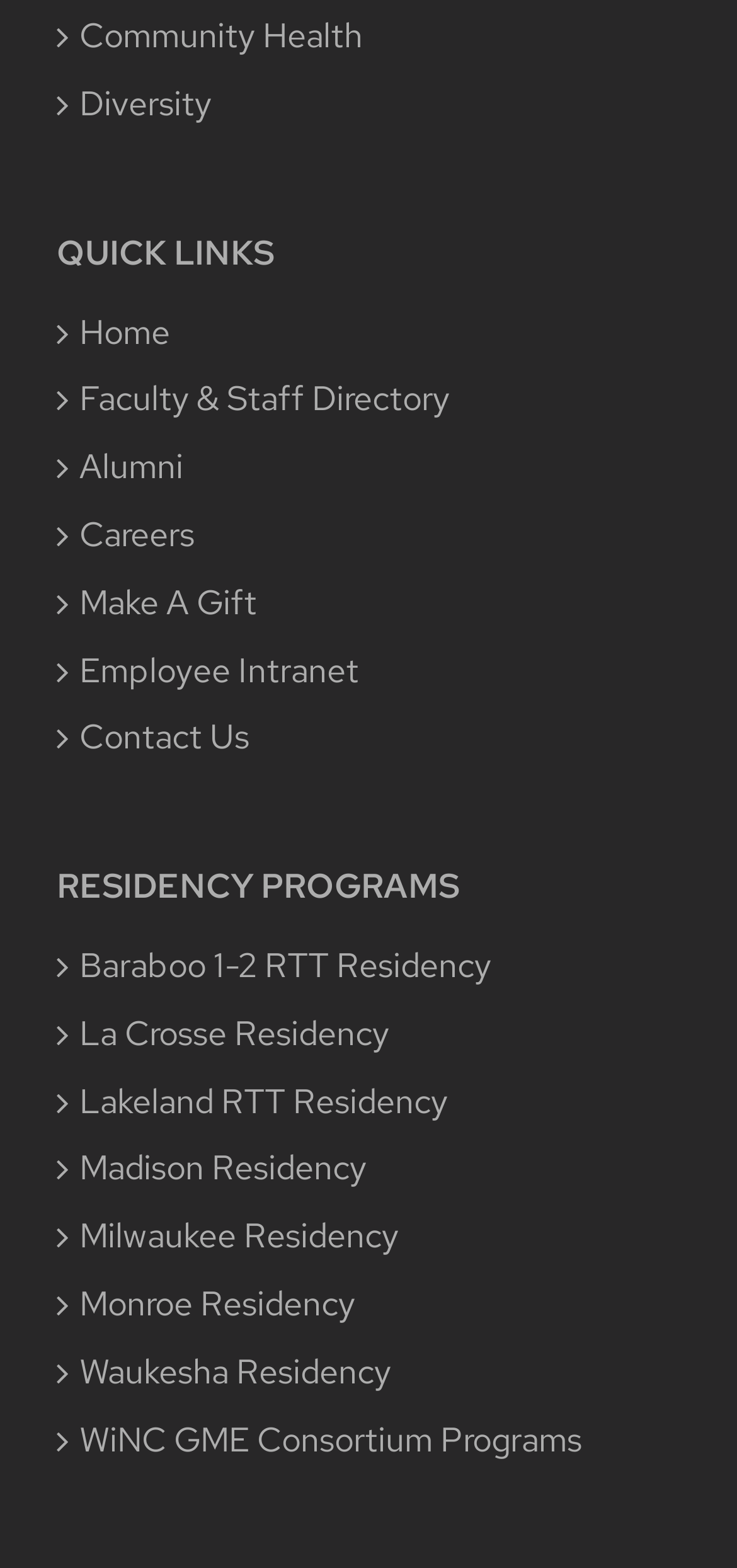Please identify the bounding box coordinates of the area I need to click to accomplish the following instruction: "View Community Health".

[0.108, 0.006, 0.897, 0.041]